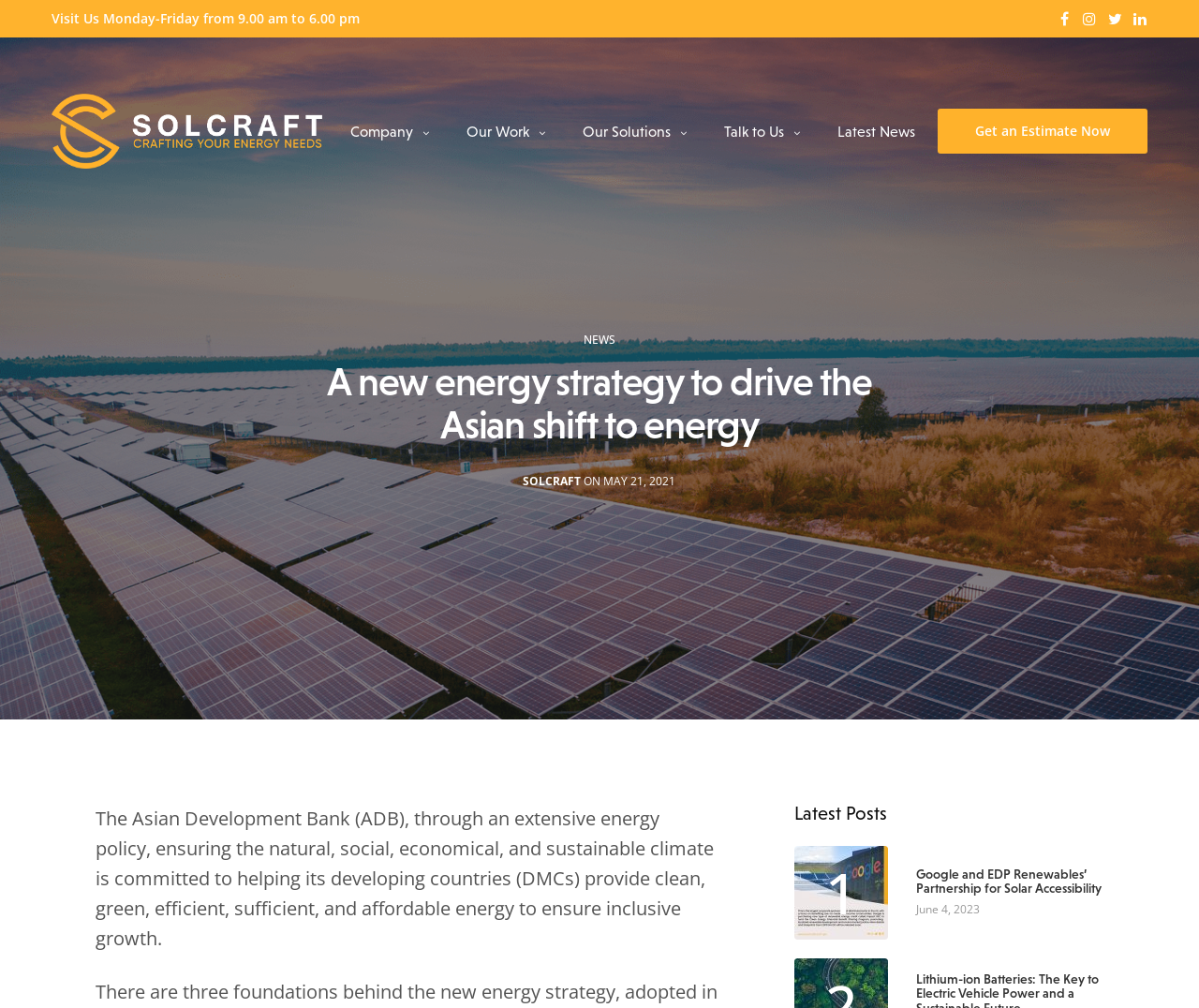Answer in one word or a short phrase: 
How many navigation links are available?

5